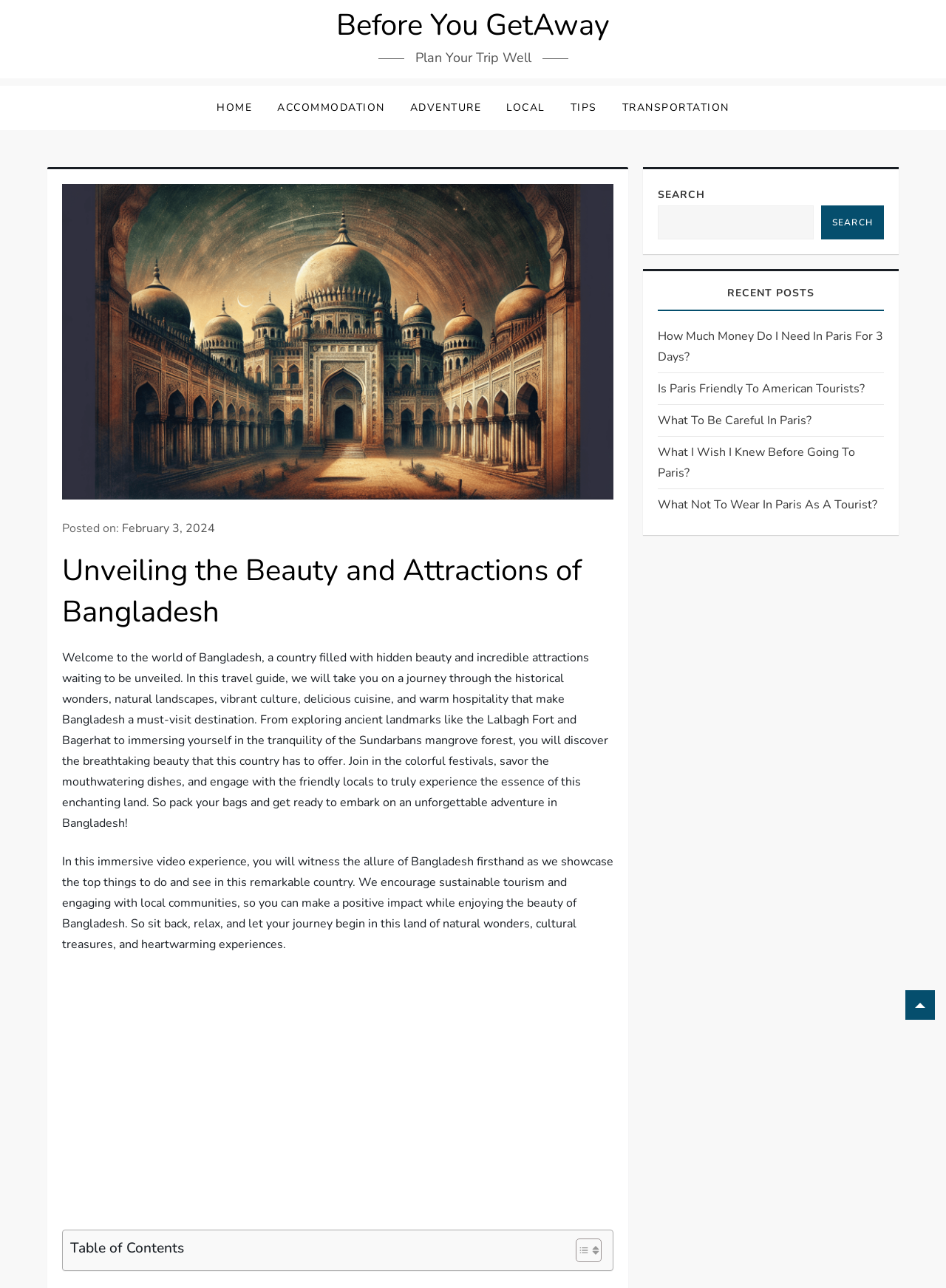Can you pinpoint the bounding box coordinates for the clickable element required for this instruction: "Watch the video"? The coordinates should be four float numbers between 0 and 1, i.e., [left, top, right, bottom].

[0.066, 0.755, 0.503, 0.936]